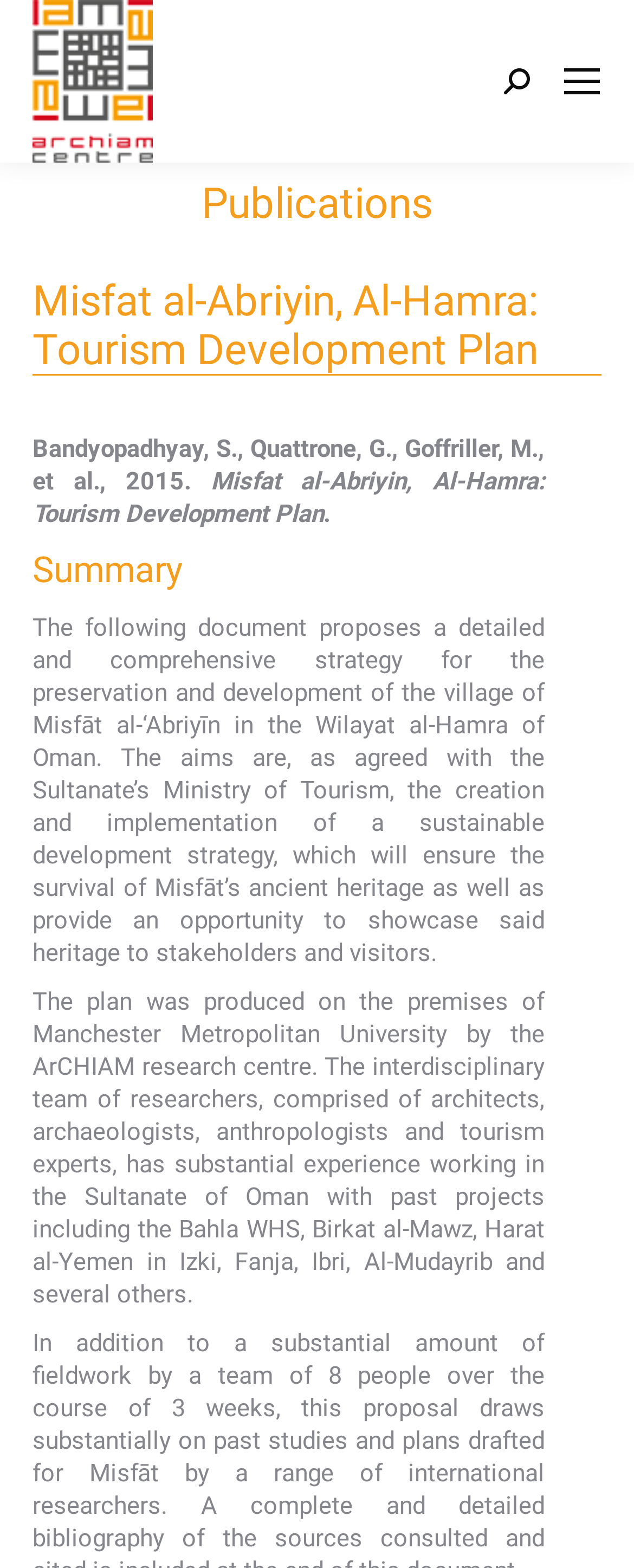Who are the authors of the document?
Ensure your answer is thorough and detailed.

The authors of the document are listed at the beginning of the page, specifically in the section that starts with 'Bandyopadhyay, S., Quattrone, G., Goffriller, M., et al., 2015'.